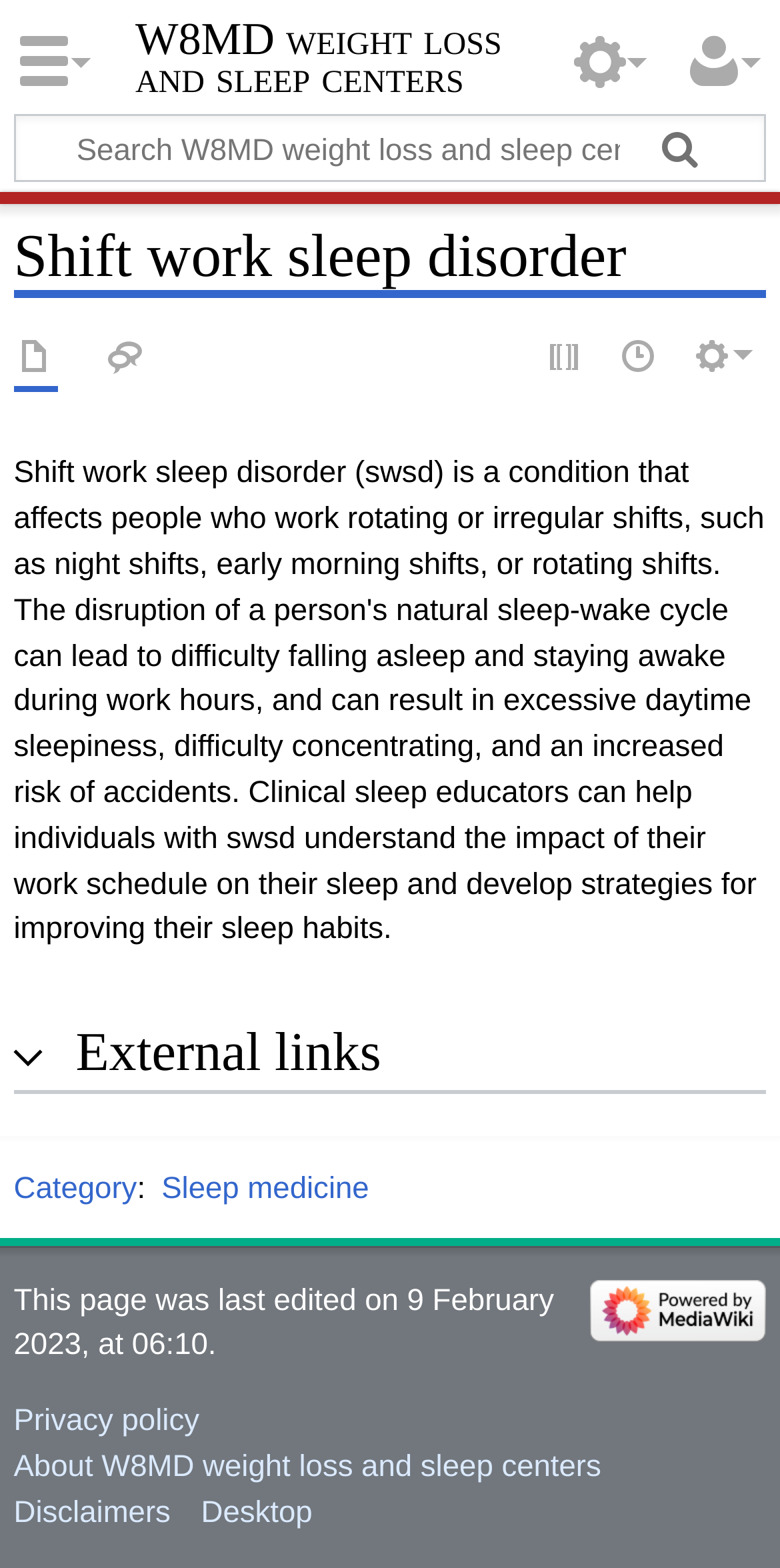What is the last edited date of the page?
Please provide a comprehensive answer based on the contents of the image.

I found the answer by looking at the static text element at the bottom of the page which states 'This page was last edited on 9 February 2023, at 06:10.'.